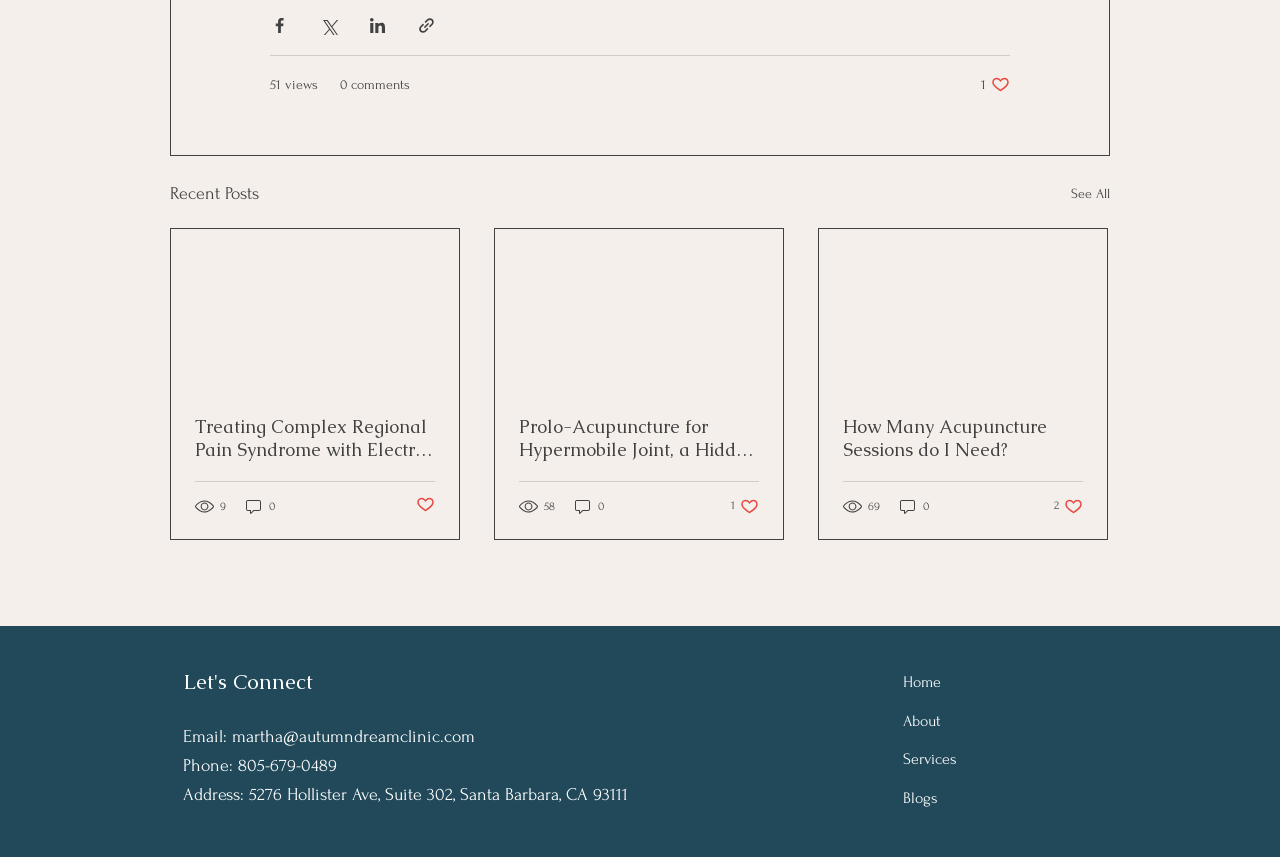Please provide a one-word or short phrase answer to the question:
What is the address of the clinic?

5276 Hollister Ave, Suite 302, Santa Barbara, CA 93111